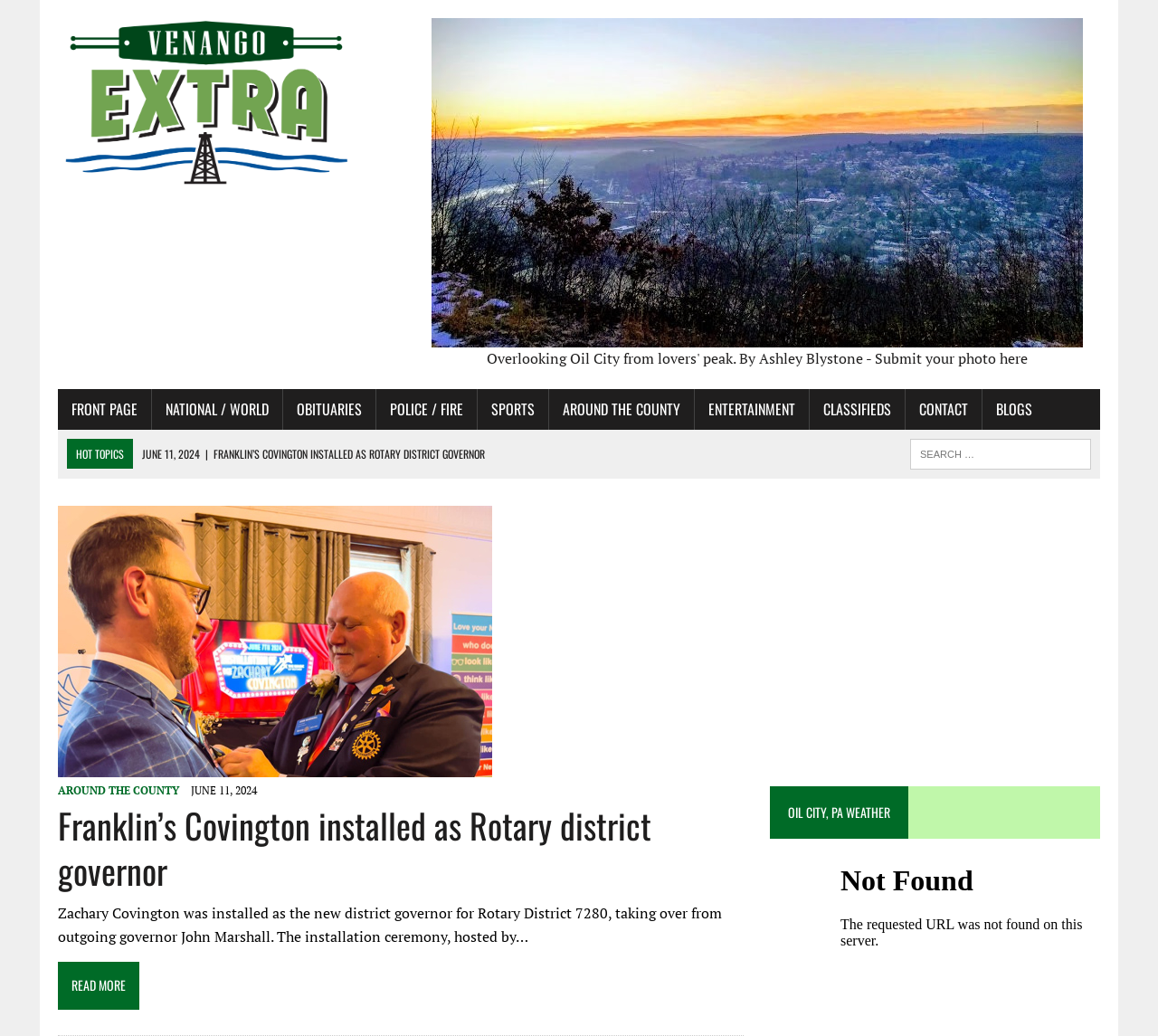Provide a thorough and detailed response to the question by examining the image: 
What is the purpose of the search box?

The purpose of the search box is to 'SEARCH FOR:' something on the website, which is indicated by the searchbox 'SEARCH FOR:' inside the search element.